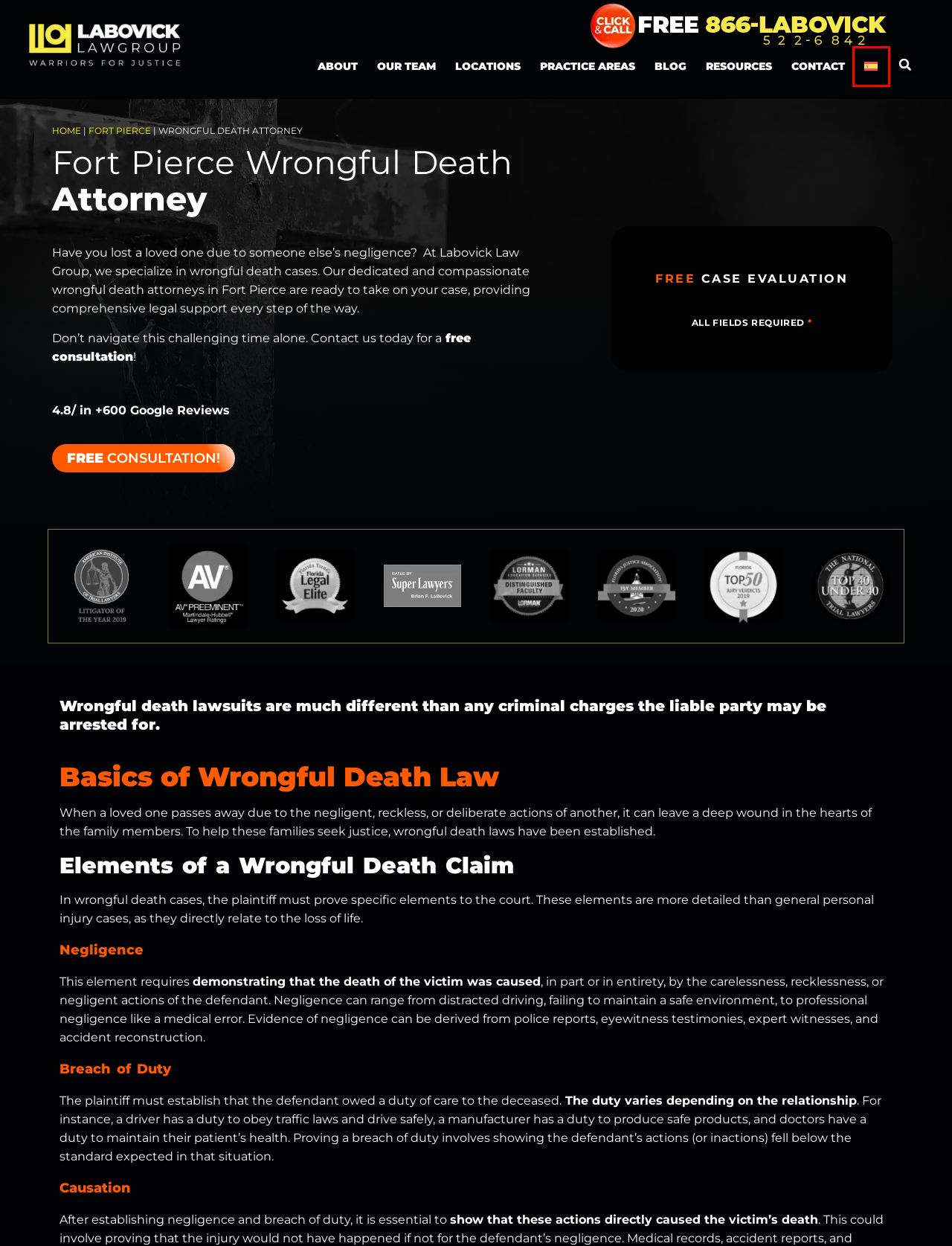You are provided with a screenshot of a webpage highlighting a UI element with a red bounding box. Choose the most suitable webpage description that matches the new page after clicking the element in the bounding box. Here are the candidates:
A. Florida Bicycle Accident Lawyer | LaBovick Law Group
B. Abogado de Muerte por Negligencia en Fort Pierce | LaBovick Law Group
C. Florida Maritime Injury Lawyer | LaBovick Law Group
D. Fort Pierce Personal Injury Lawyer | LaBovick Law Group
E. Blog | LaBovick Law Group
F. Contact us for a free case evaluation | LaBovick Law Group
G. Lowell Personal Injury Lawyer | LaBovick Law Group
H. Palm Beach Gardens Personal Injury Lawyers | LaBovick Law Group

B